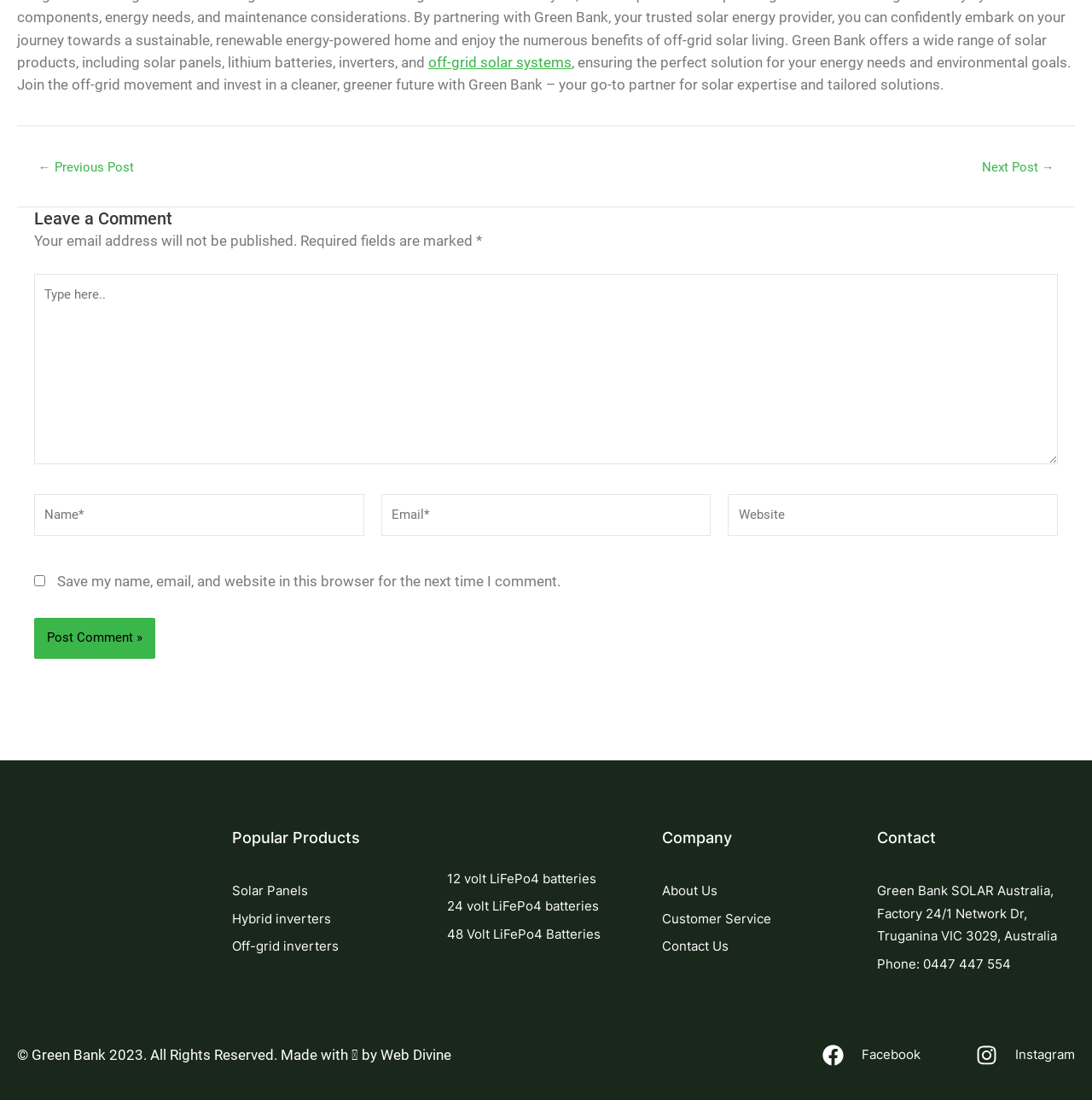Pinpoint the bounding box coordinates for the area that should be clicked to perform the following instruction: "Click on the 'Contact Us' link".

[0.606, 0.85, 0.788, 0.871]